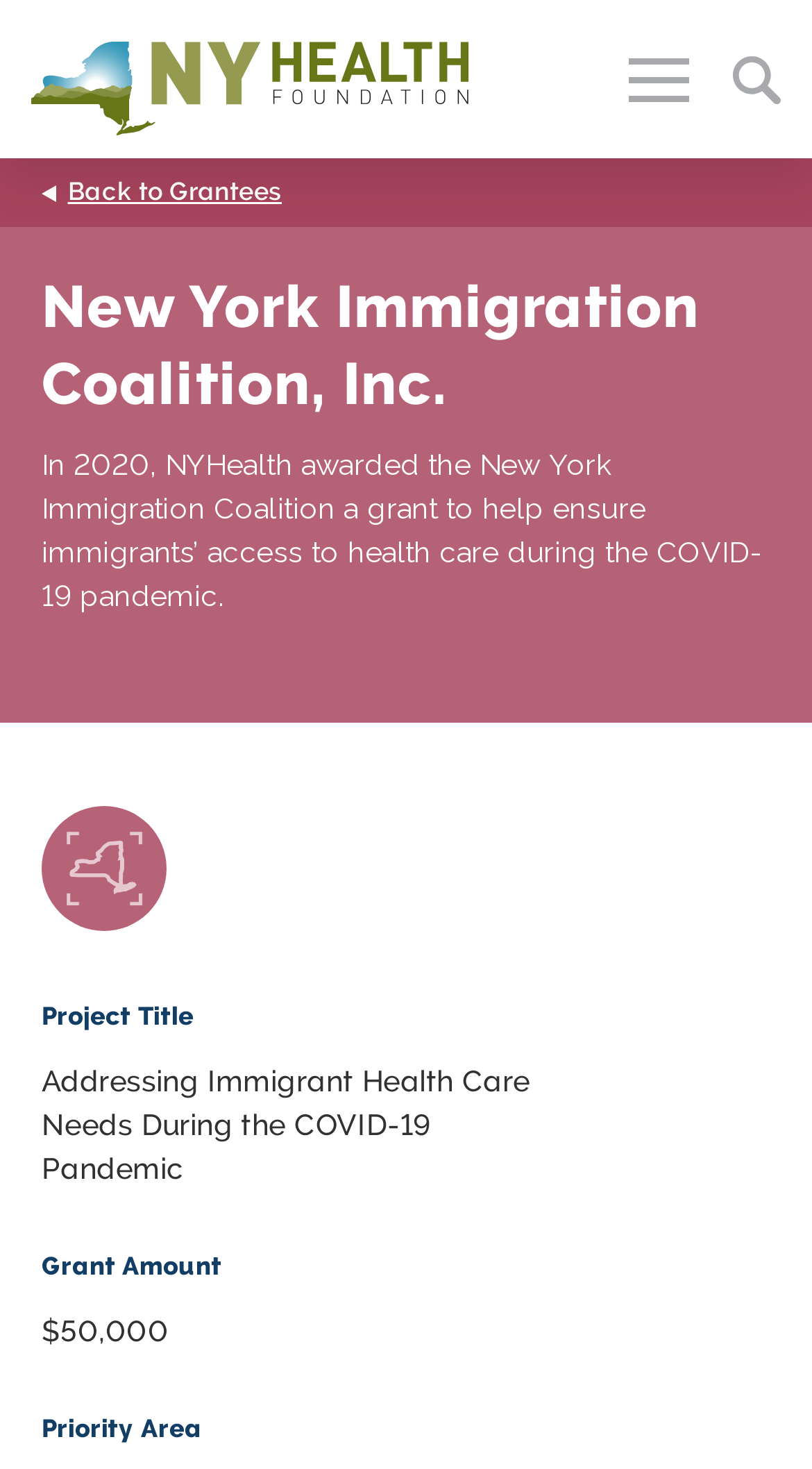How much was the grant amount?
Provide a concise answer using a single word or phrase based on the image.

$50,000